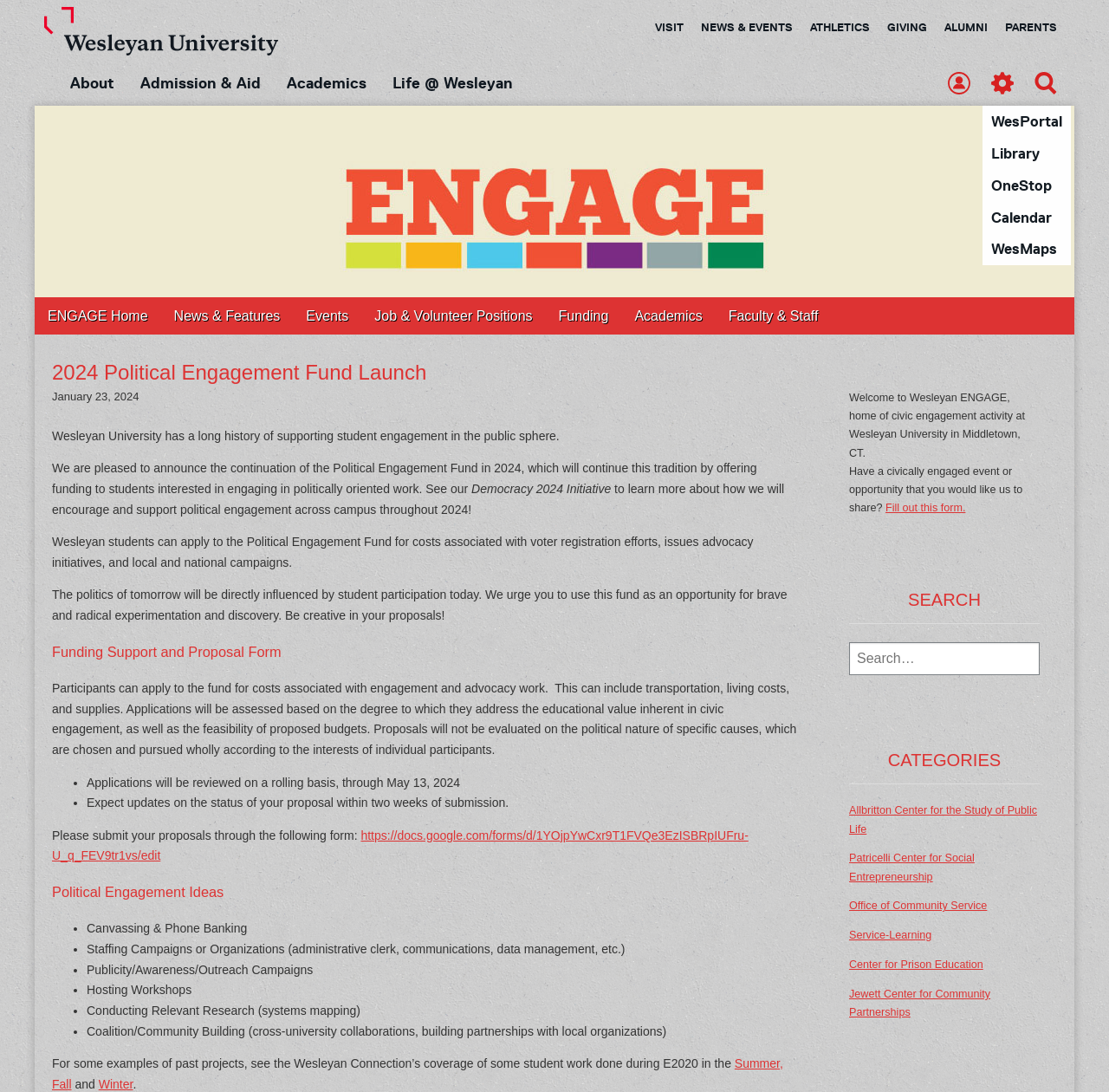Find the bounding box coordinates of the element to click in order to complete the given instruction: "Submit a proposal through the given form."

[0.047, 0.759, 0.675, 0.791]